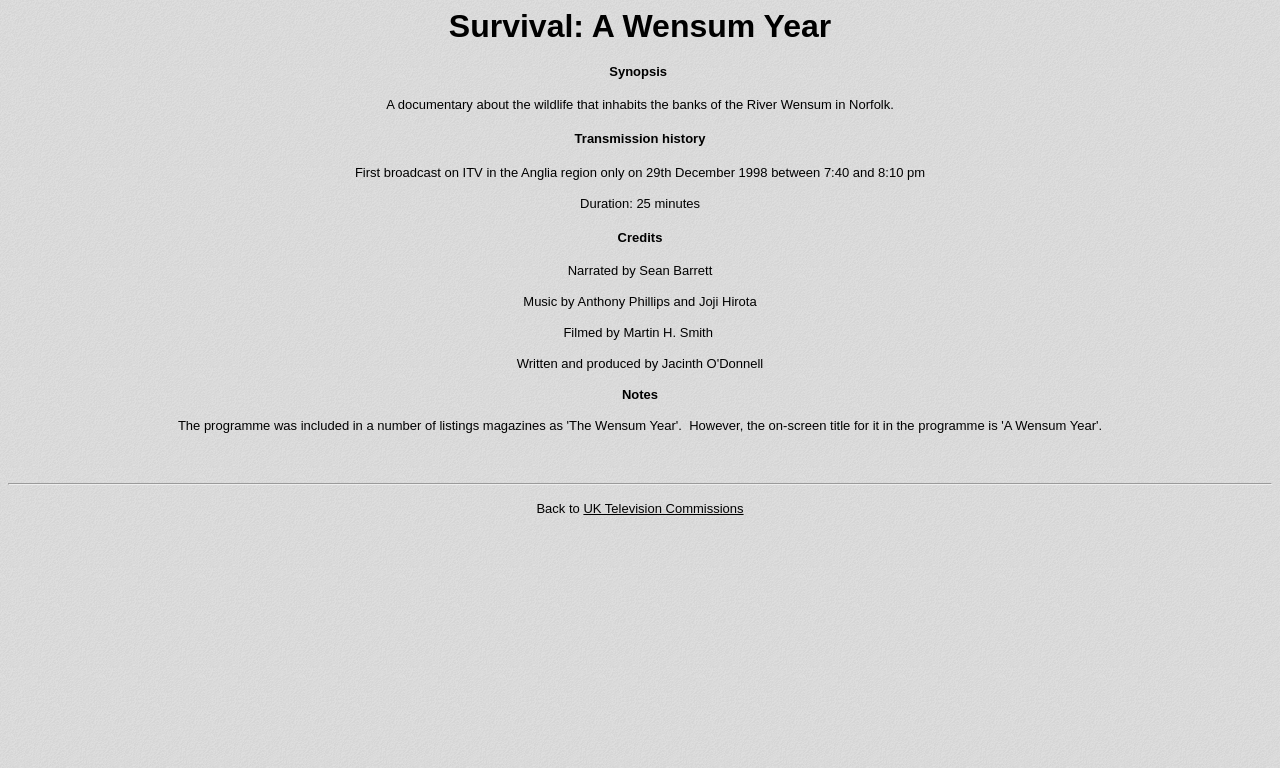How long is the documentary?
Please ensure your answer is as detailed and informative as possible.

The StaticText element with the text 'Duration: 25 minutes' provides the duration of the documentary, which is 25 minutes.